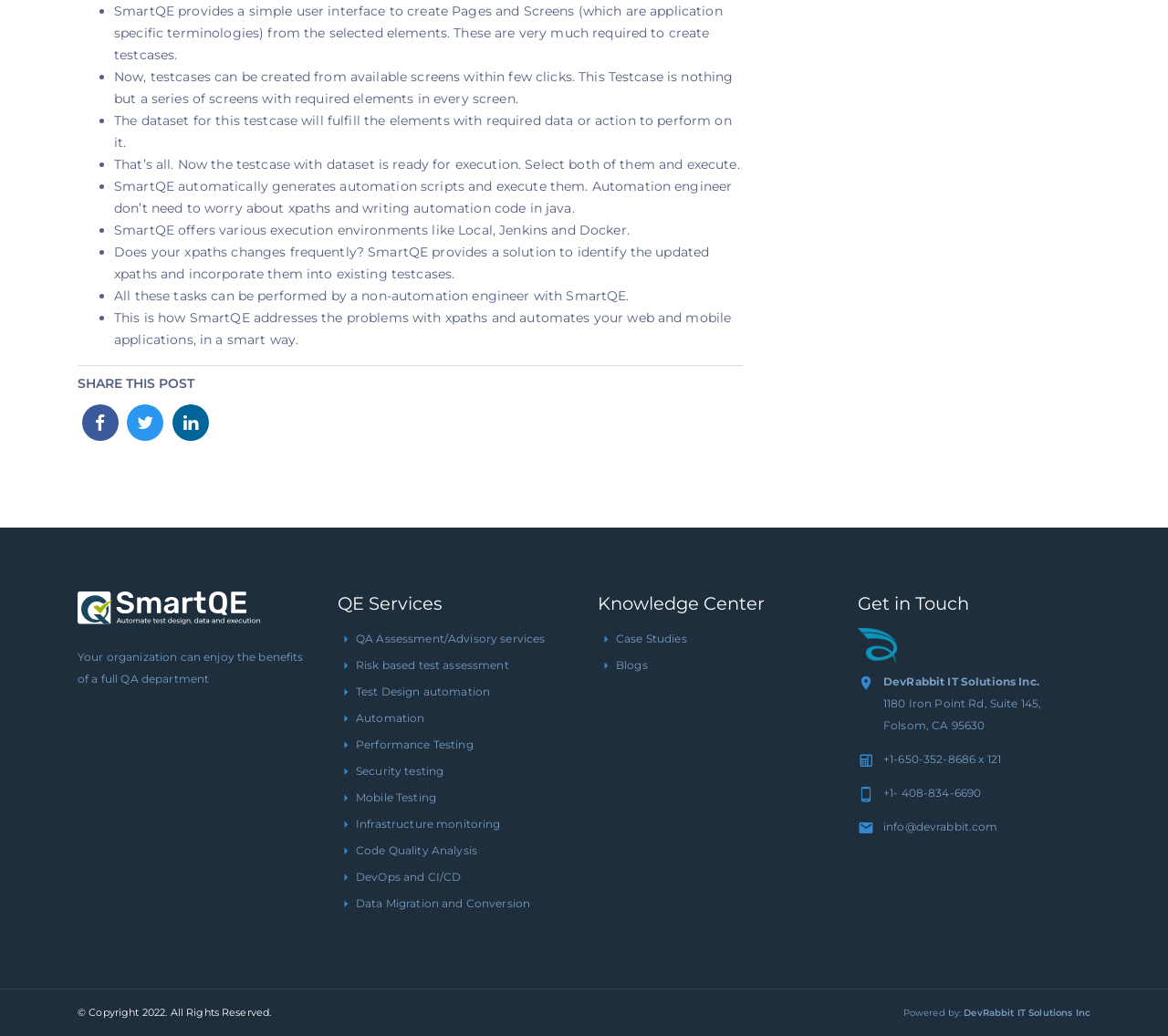Please determine the bounding box coordinates of the clickable area required to carry out the following instruction: "View the office email". The coordinates must be four float numbers between 0 and 1, represented as [left, top, right, bottom].

None